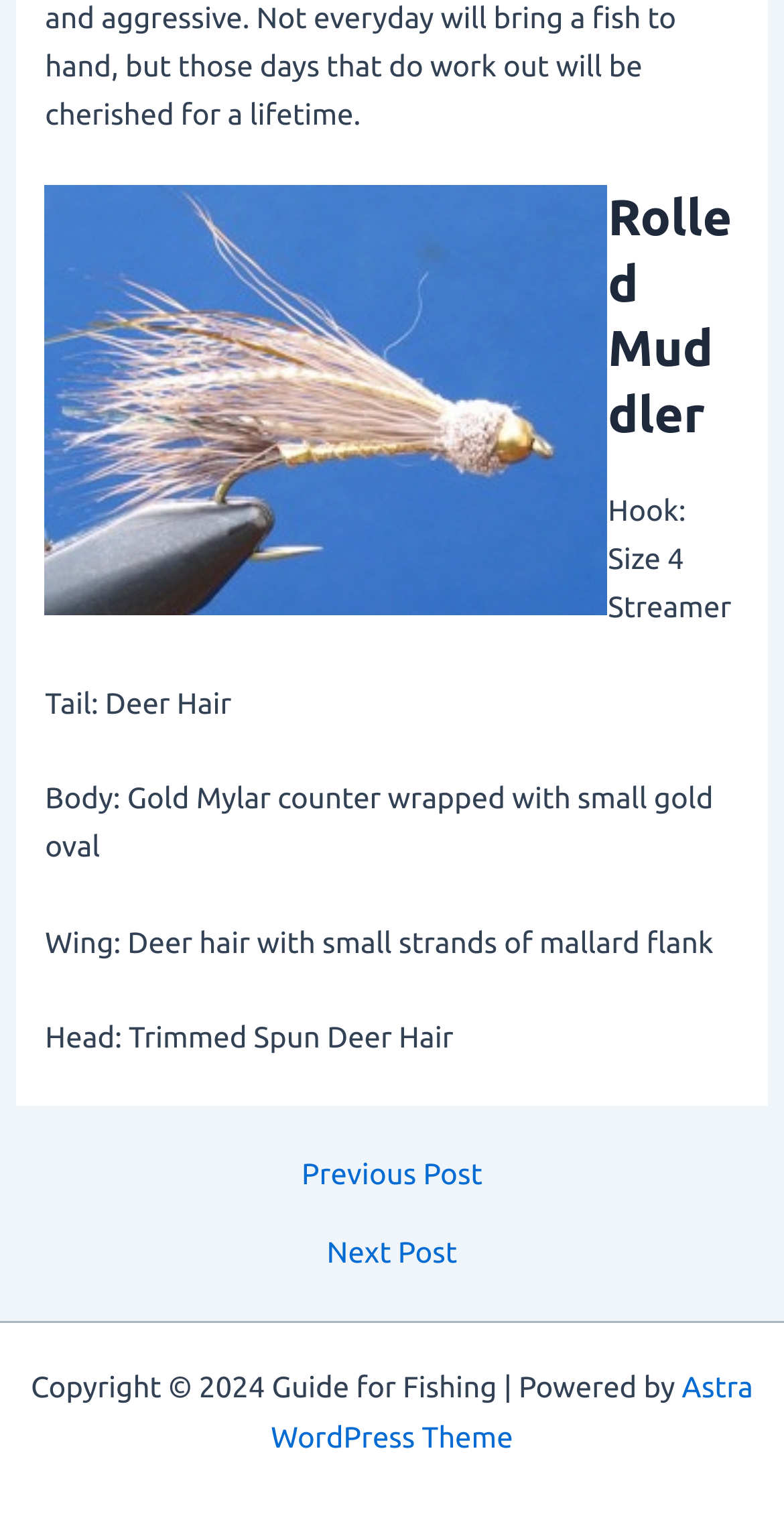What is the name of the WordPress theme used by the website?
Please ensure your answer to the question is detailed and covers all necessary aspects.

I analyzed the webpage's footer section and found a link that mentions the WordPress theme used by the website. The theme is called Astra.